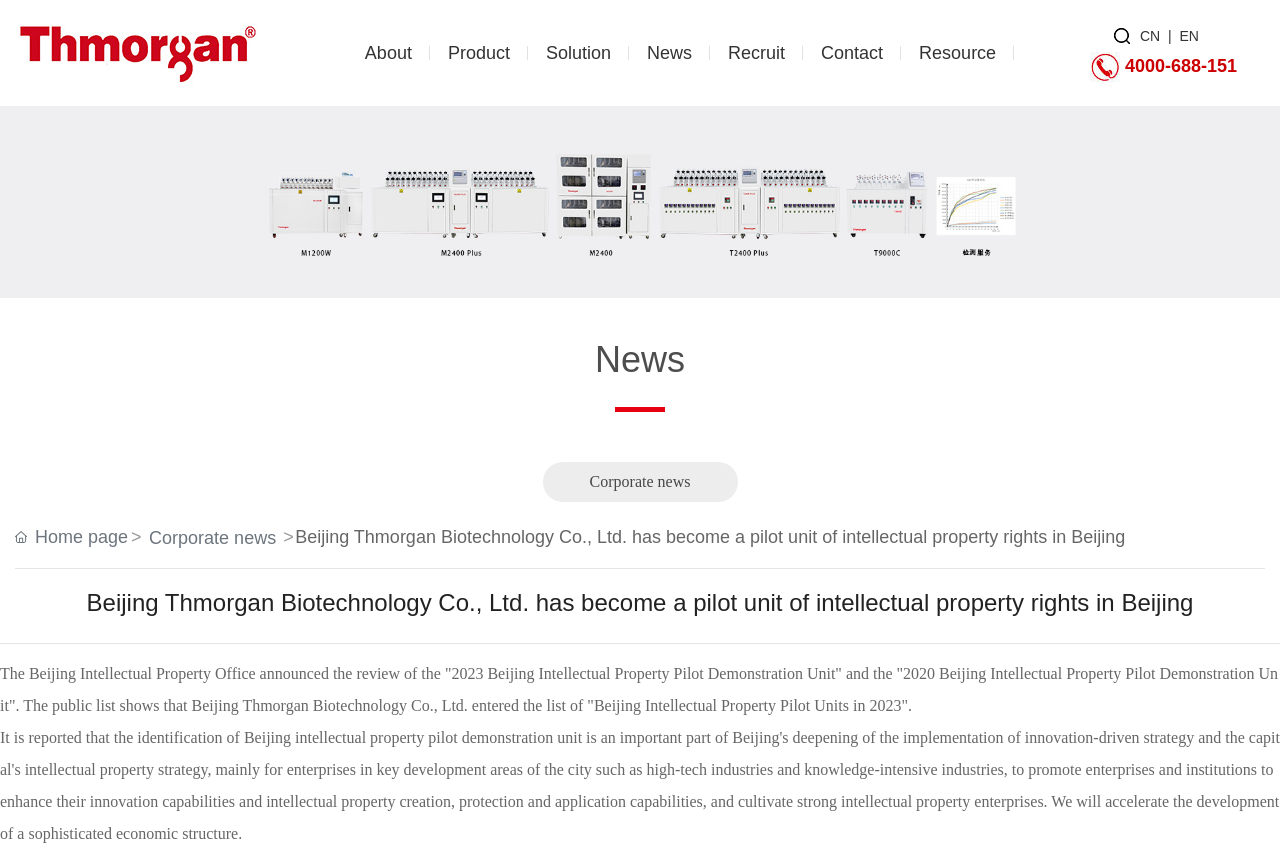Pinpoint the bounding box coordinates of the clickable area necessary to execute the following instruction: "Search". The coordinates should be given as four float numbers between 0 and 1, namely [left, top, right, bottom].

[0.867, 0.031, 0.886, 0.05]